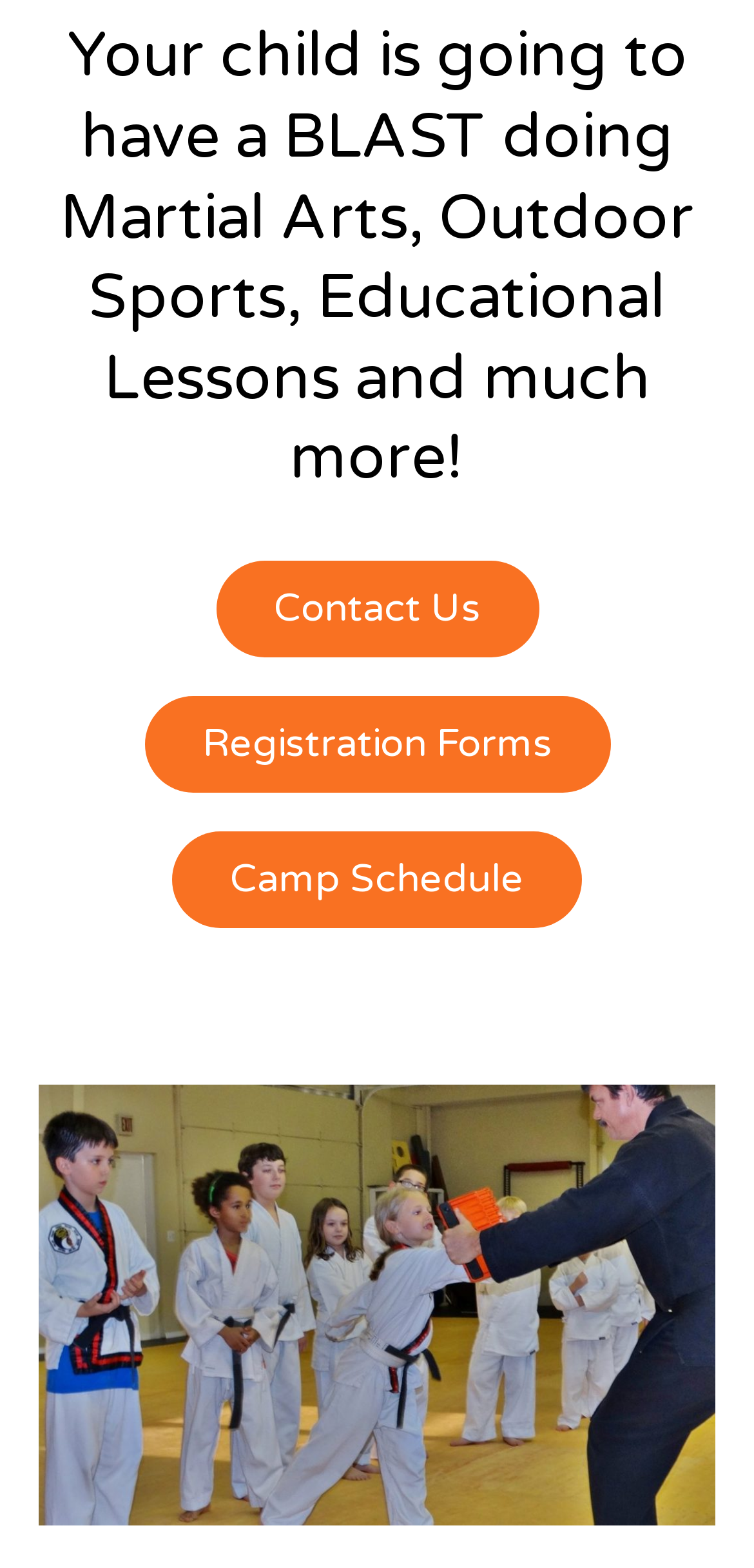Locate the bounding box coordinates for the element described below: "Registration Forms". The coordinates must be four float values between 0 and 1, formatted as [left, top, right, bottom].

[0.191, 0.444, 0.809, 0.506]